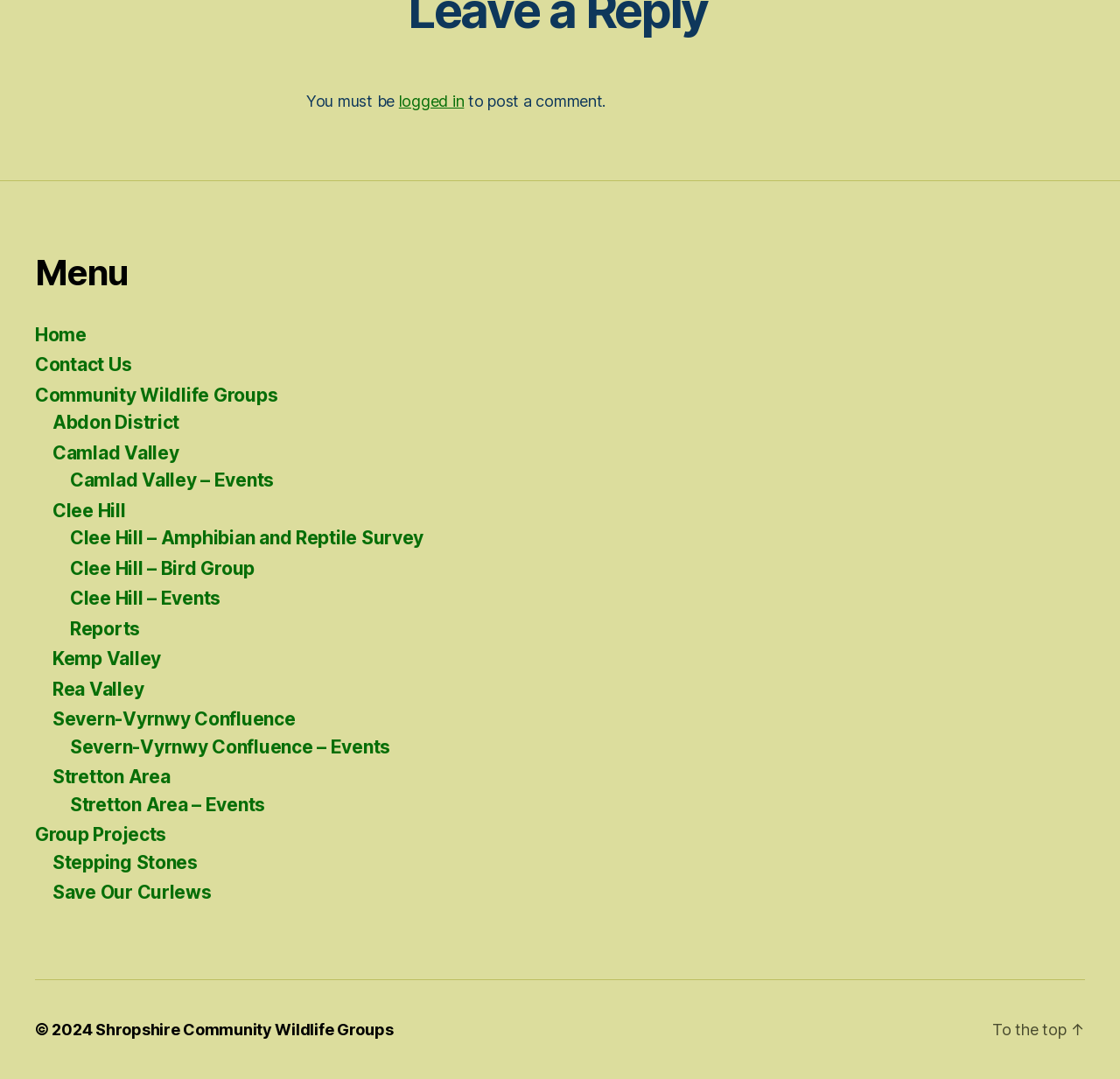Locate the bounding box coordinates of the segment that needs to be clicked to meet this instruction: "go to Home".

[0.031, 0.3, 0.077, 0.32]